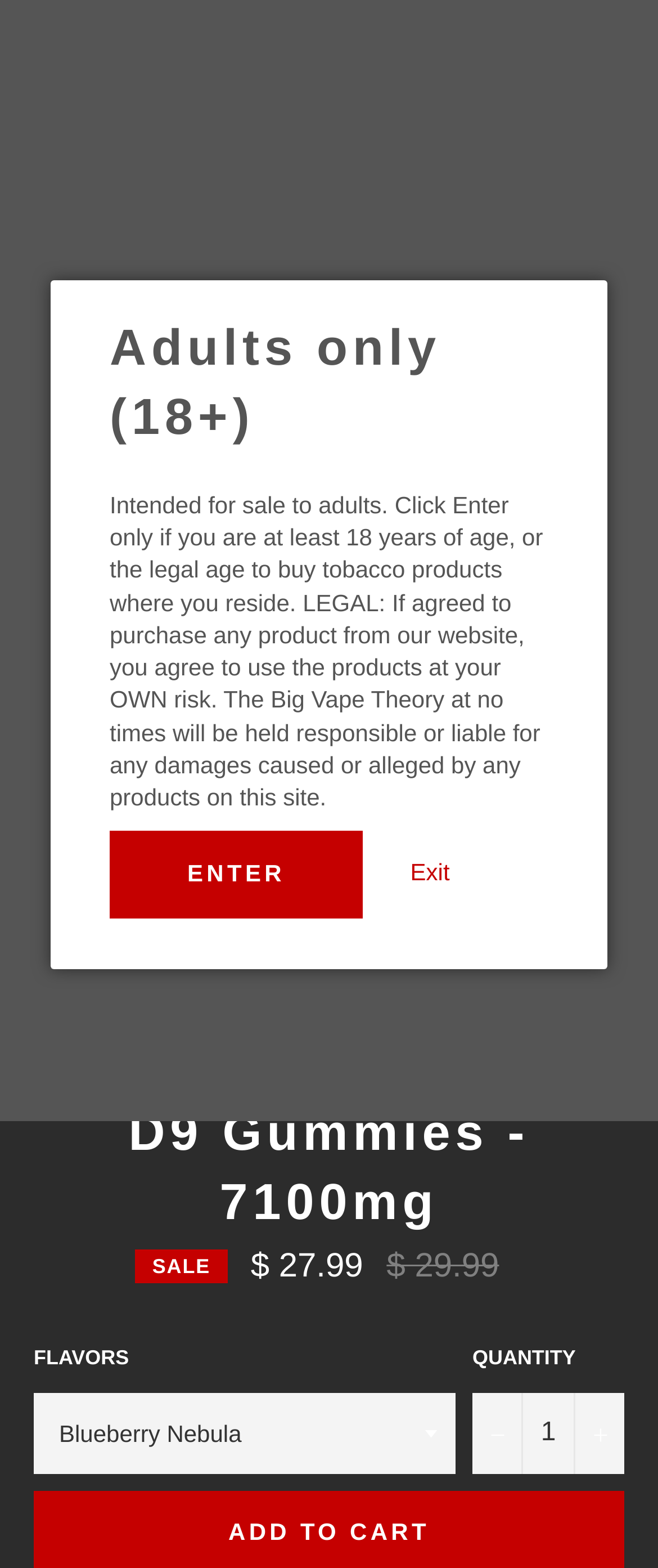Craft a detailed narrative of the webpage's structure and content.

This webpage appears to be an e-commerce product page for "Dozo Don't Trip Mushroom Extract + D9 Gummies - 7100mg" on a website called "The Big Vape Theory". 

At the top of the page, there is a navigation menu with a button for site navigation and links to "The Big Vape Theory" and "Cart". Below this, there is a notice stating that online orders are not being accepted and that all orders must be picked up in-store, with curbside pickup available.

The main product information is displayed in the middle of the page, featuring an image of the product and a heading with the product name. There is a "SALE" label, and the current price of $27.99 is displayed, with a strikethrough on the original price of $29.99.

Below the product information, there are options to select flavors and quantity. The flavor options are presented in a combobox, and the quantity can be adjusted using increase and decrease buttons. The current quantity is displayed as 1.

Further down the page, there is a heading stating "Adults only (18+)" and a paragraph of text outlining the terms and conditions of purchasing products from the website. Users must agree to these terms to proceed, and there are buttons to "ENTER" or "Exit" the site.

Overall, the page is focused on presenting product information and facilitating purchases, while also ensuring that users are aware of the terms and conditions of the site.